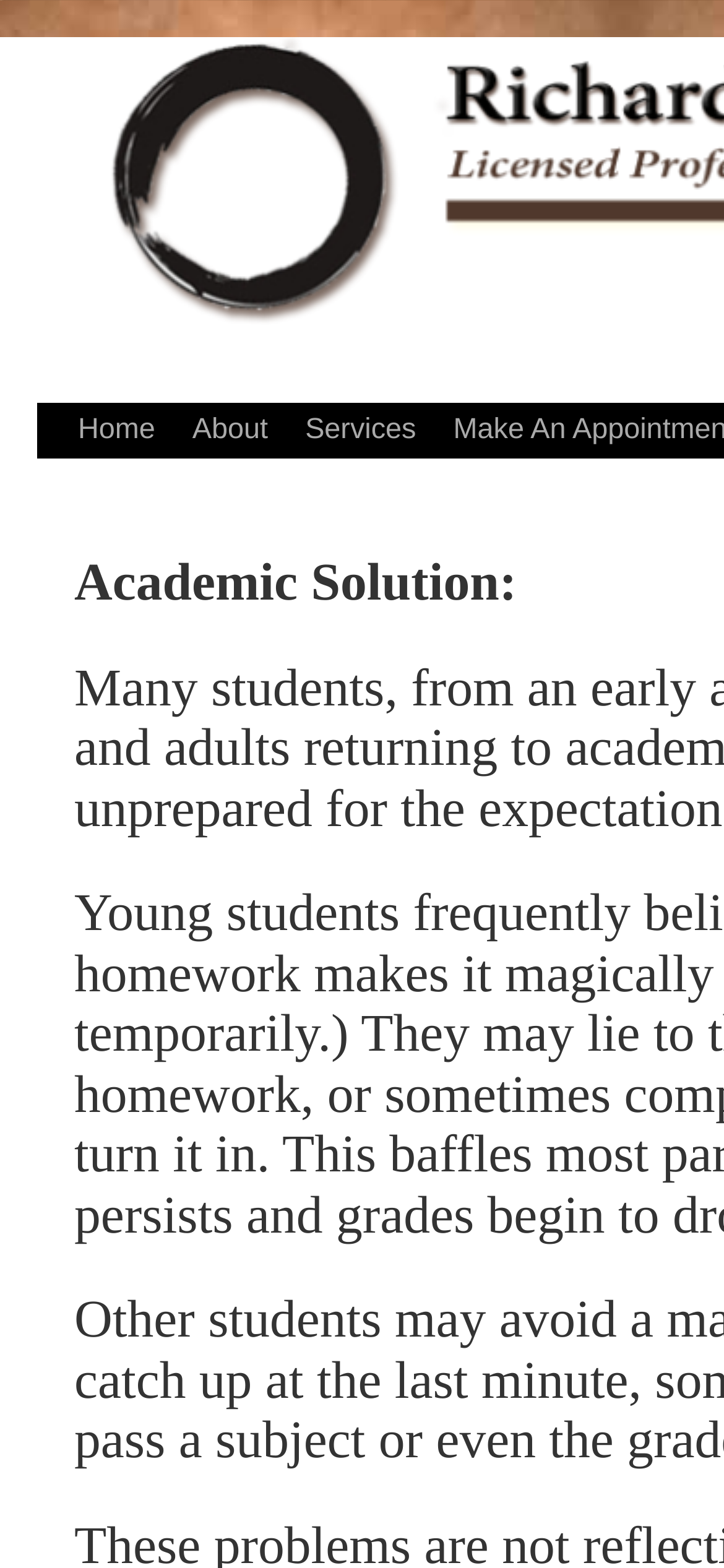Determine the bounding box coordinates for the HTML element mentioned in the following description: "Home". The coordinates should be a list of four floats ranging from 0 to 1, represented as [left, top, right, bottom].

[0.082, 0.257, 0.222, 0.292]